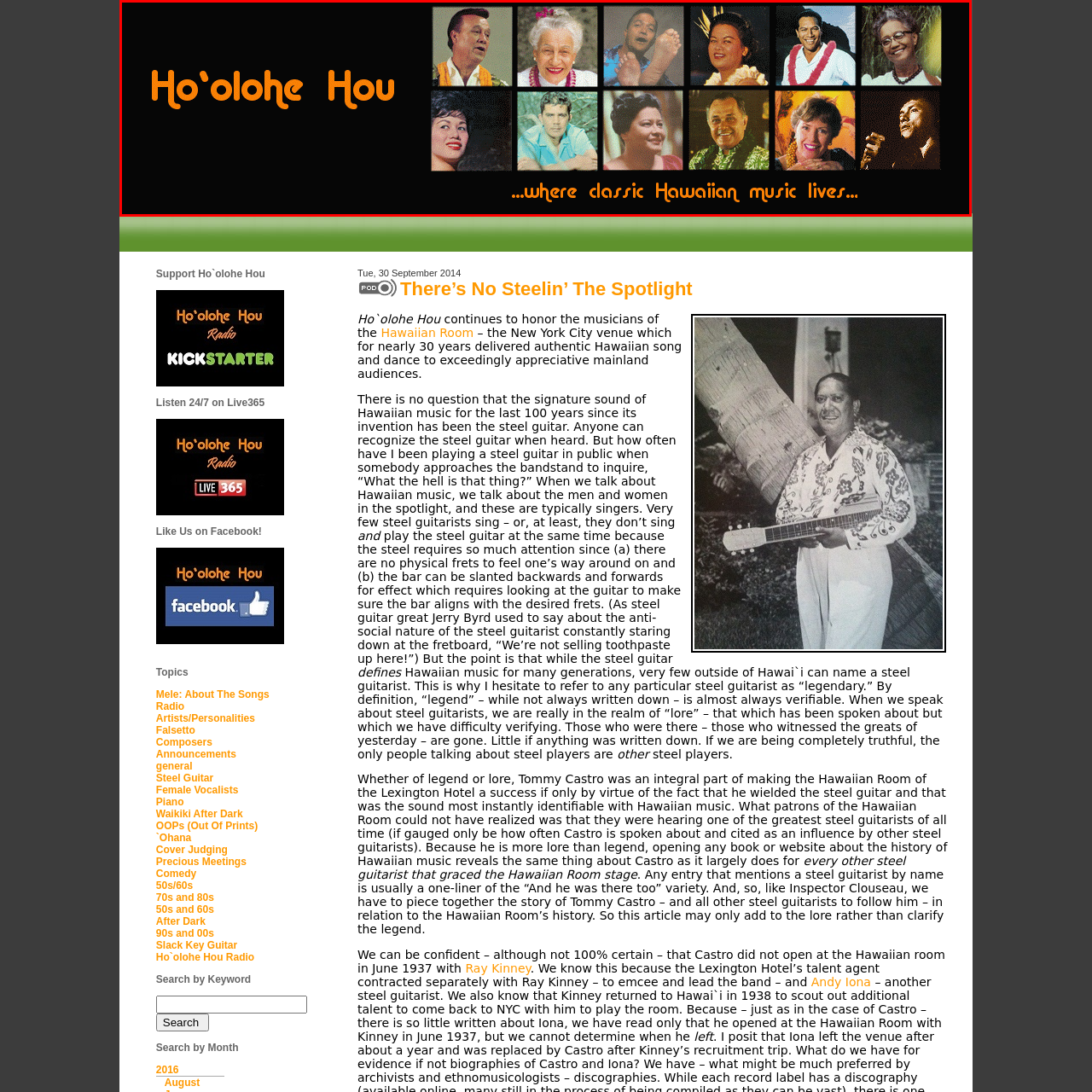Examine the image inside the red bounding box and deliver a thorough answer to the question that follows, drawing information from the image: What color is the font of the title?

The title 'Ho'olohe Hou' is displayed in bold, orange letters, which captures the spirit of aloha.